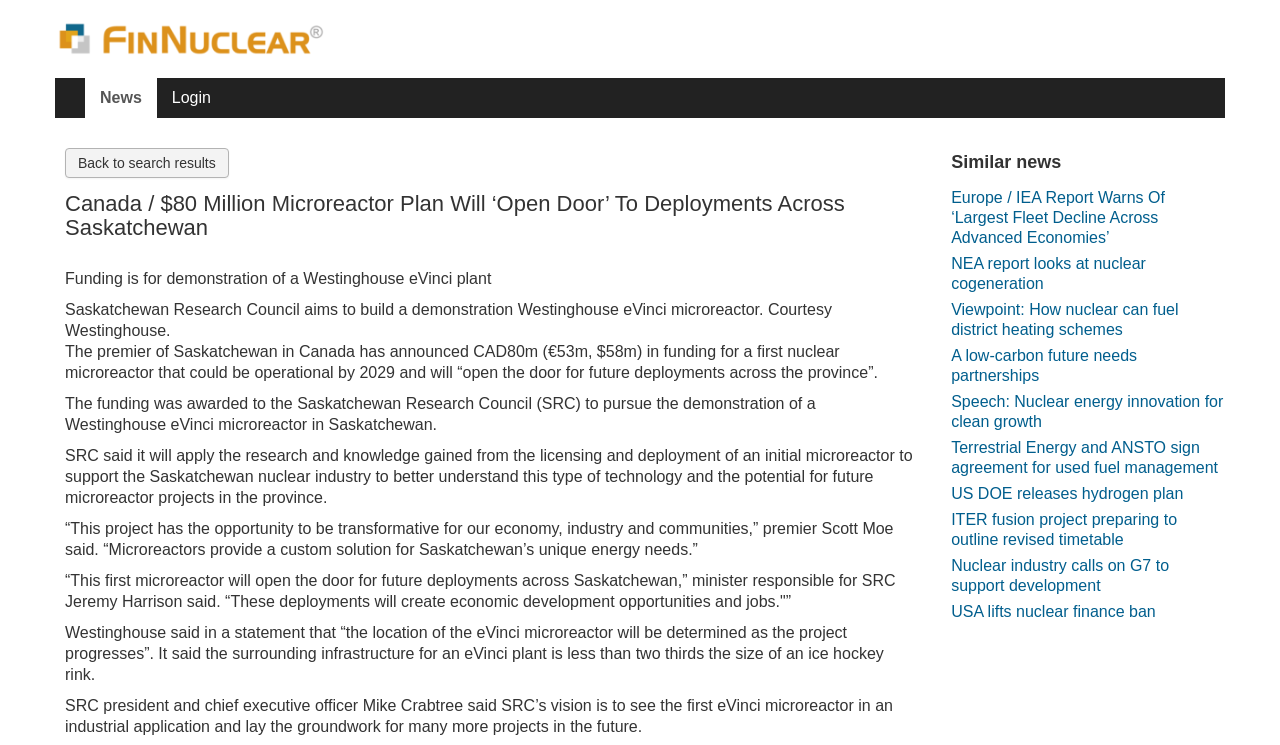What is the funding amount for the microreactor project?
Give a comprehensive and detailed explanation for the question.

I found the answer by reading the text in the webpage, specifically the sentence 'The premier of Saskatchewan in Canada has announced CAD80m (€53m, $58m) in funding for a first nuclear microreactor...' which mentions the funding amount.